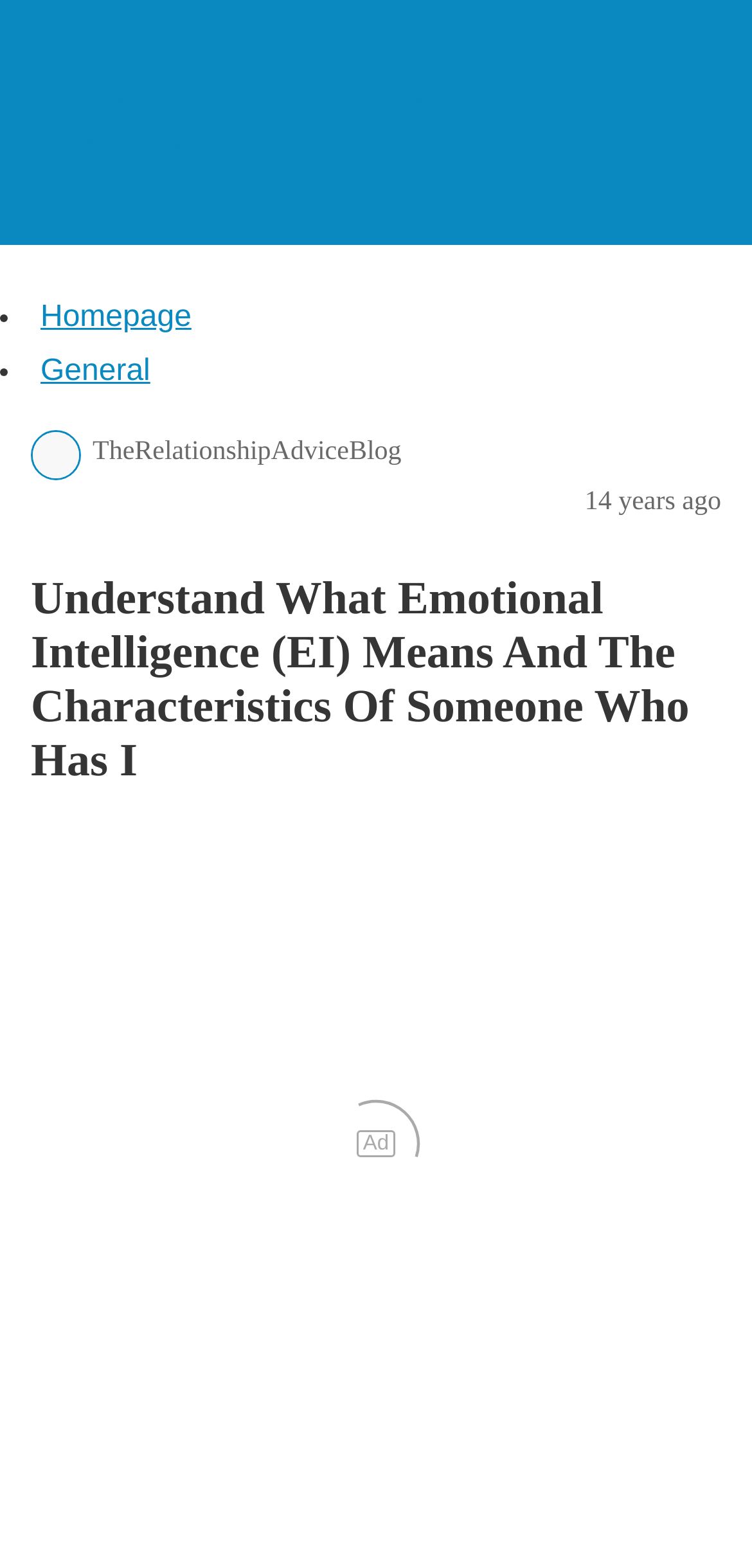Identify and provide the text content of the webpage's primary headline.

The Things We Talk About